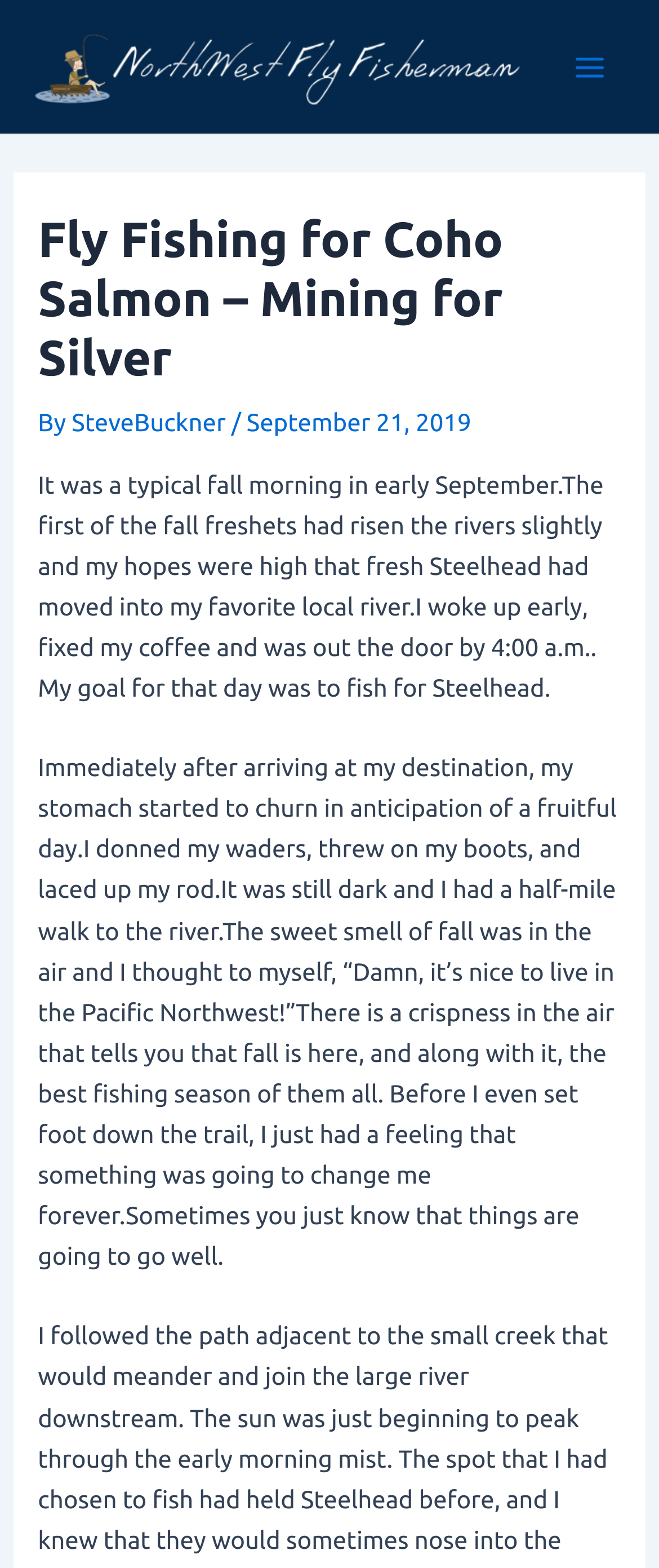What type of fishing is the author doing?
Please ensure your answer to the question is detailed and covers all necessary aspects.

I inferred that the author is doing Steelhead fishing by reading the text, which mentions 'fresh Steelhead had moved into my favorite local river' and 'My goal for that day was to fish for Steelhead'.